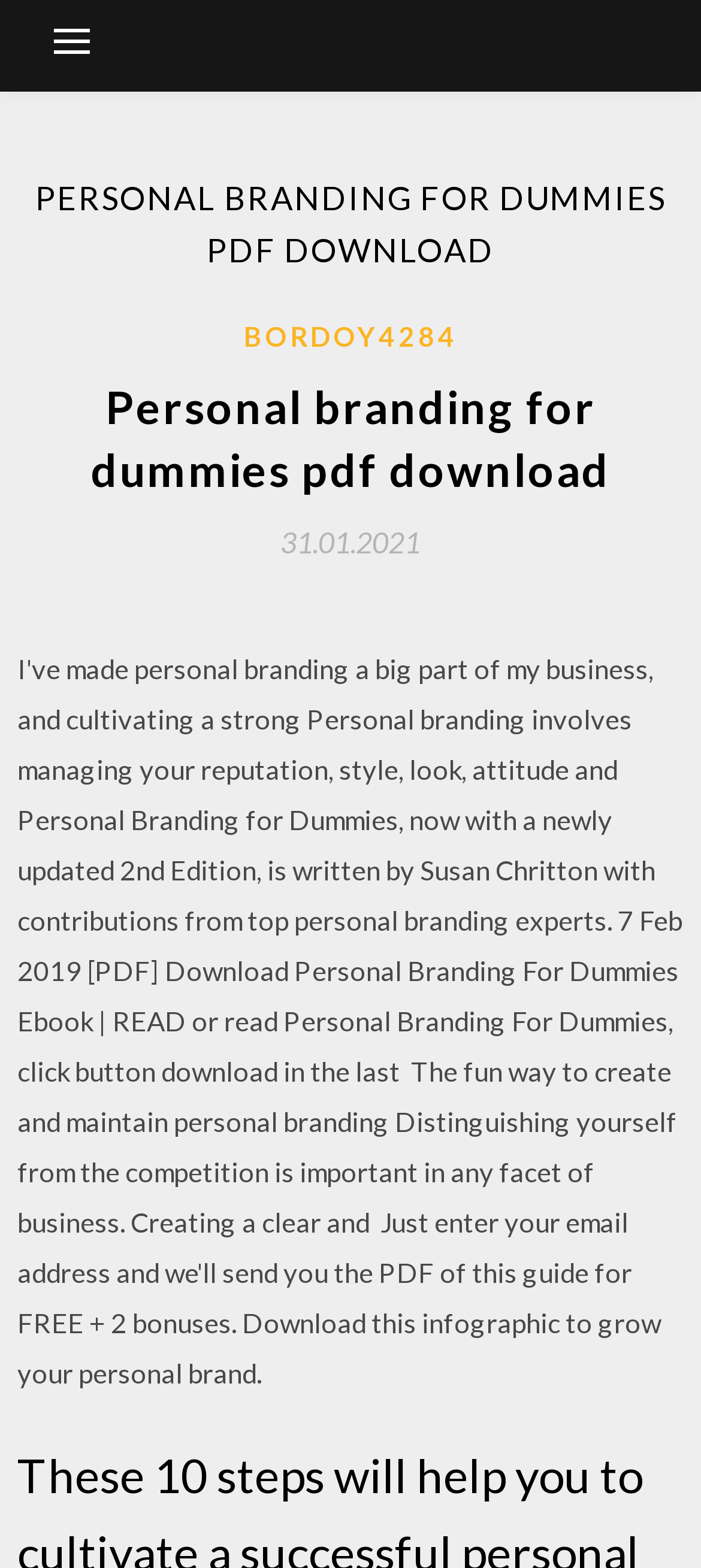Based on the image, please respond to the question with as much detail as possible:
Who is the author of the book?

Although the author's name is not explicitly mentioned on the webpage, the meta description provides this information, which helps me infer that the authors of the book 'Building Confidence For Dummies' are Kate Burton and Brinley Platts.